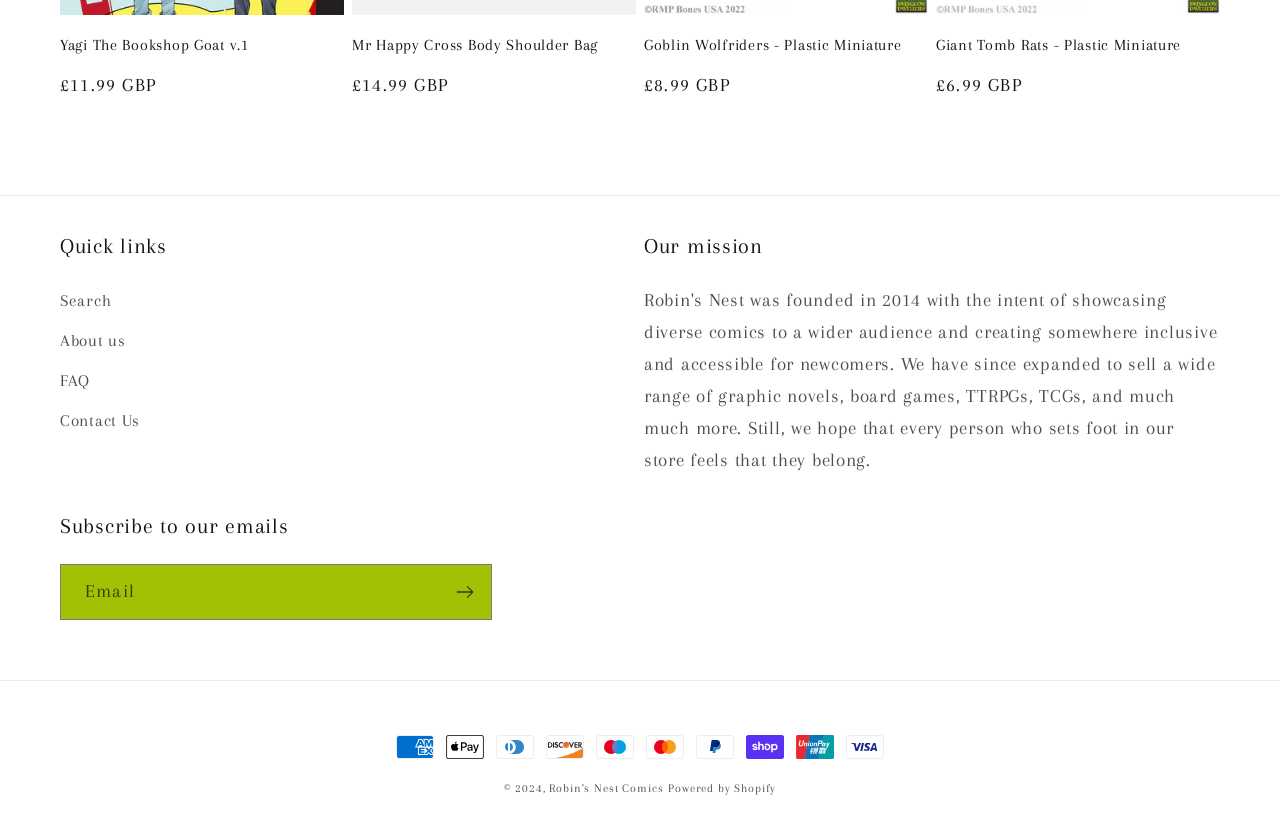What is the name of the company?
Provide a detailed answer to the question, using the image to inform your response.

I found a link with the text 'Robin's Nest Comics' at the bottom of the page, which suggests that it is the name of the company.